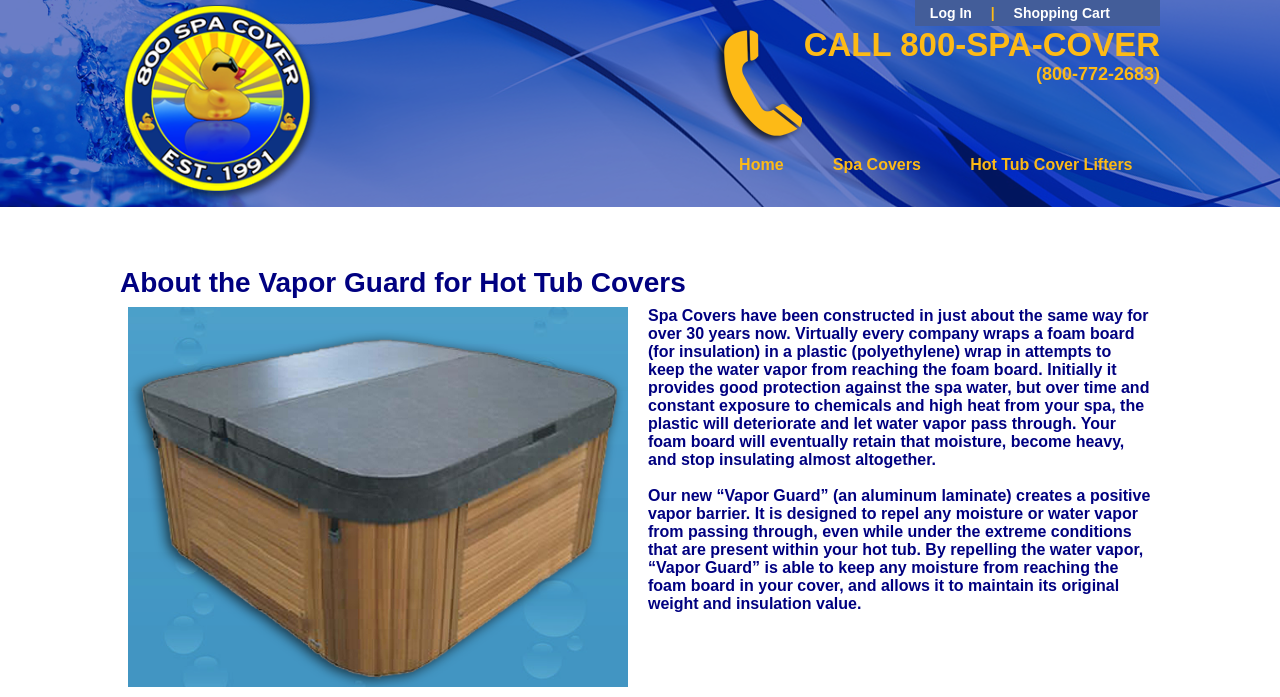For the following element description, predict the bounding box coordinates in the format (top-left x, top-left y, bottom-right x, bottom-right y). All values should be floating point numbers between 0 and 1. Description: Digital Marketing

None